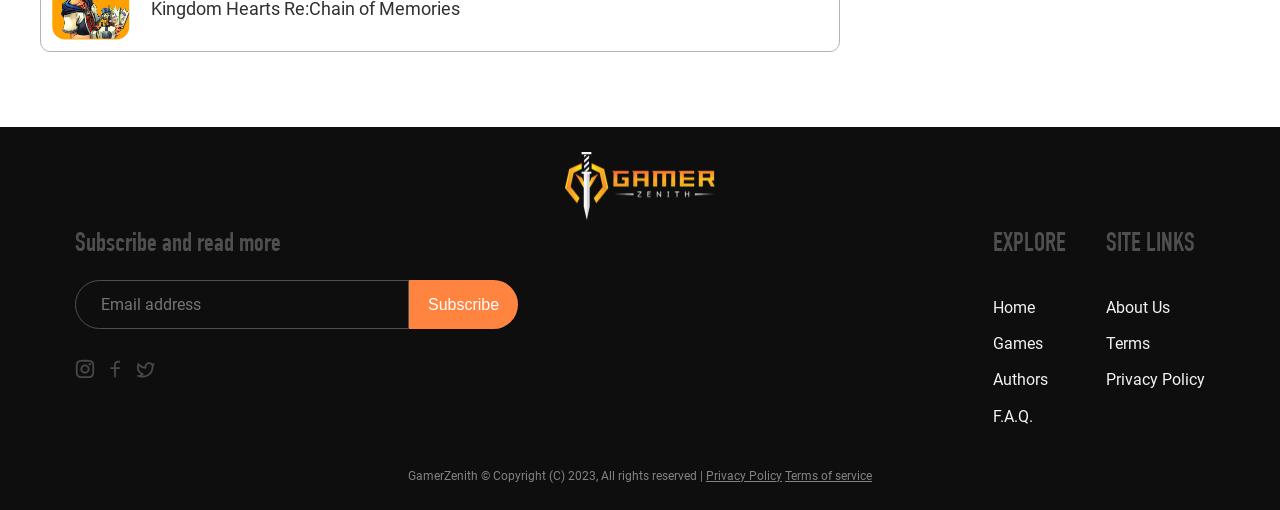Specify the bounding box coordinates of the element's region that should be clicked to achieve the following instruction: "Check the privacy policy". The bounding box coordinates consist of four float numbers between 0 and 1, in the format [left, top, right, bottom].

[0.552, 0.919, 0.611, 0.946]